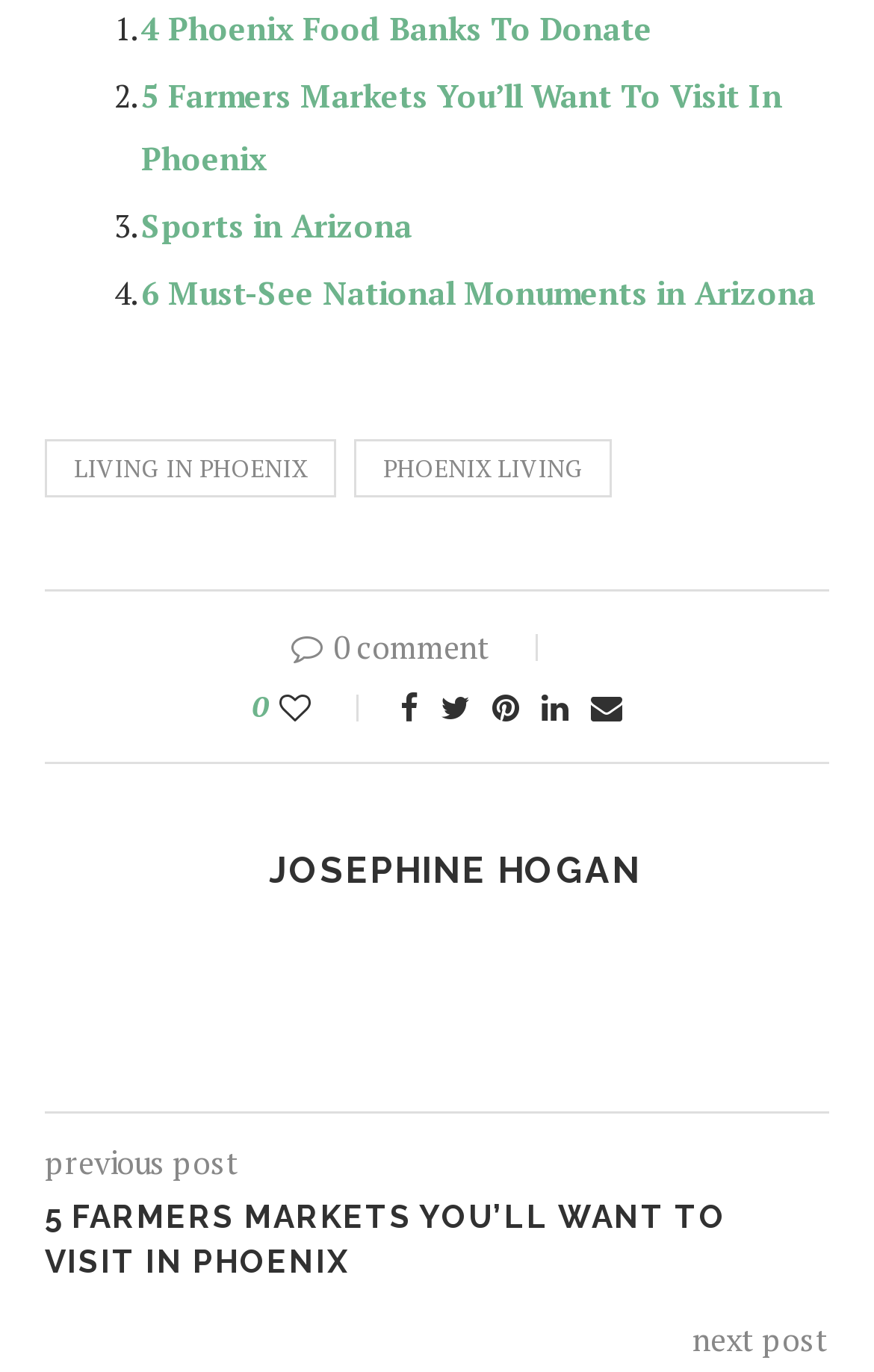Utilize the details in the image to thoroughly answer the following question: How many social media buttons are there?

I counted the social media buttons in the webpage and found 5 buttons: 'Like', '', '', '', and ''.